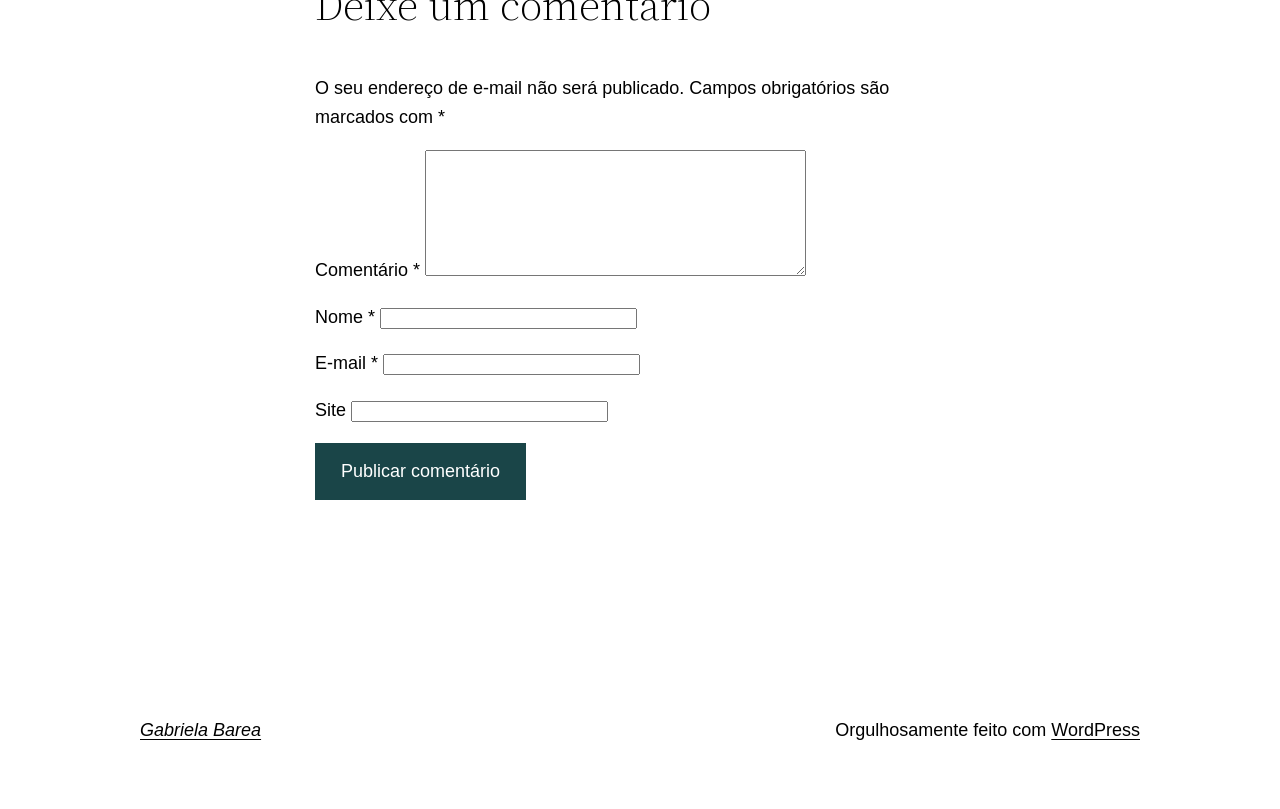Give a succinct answer to this question in a single word or phrase: 
What is the name of the platform used to create this website?

WordPress